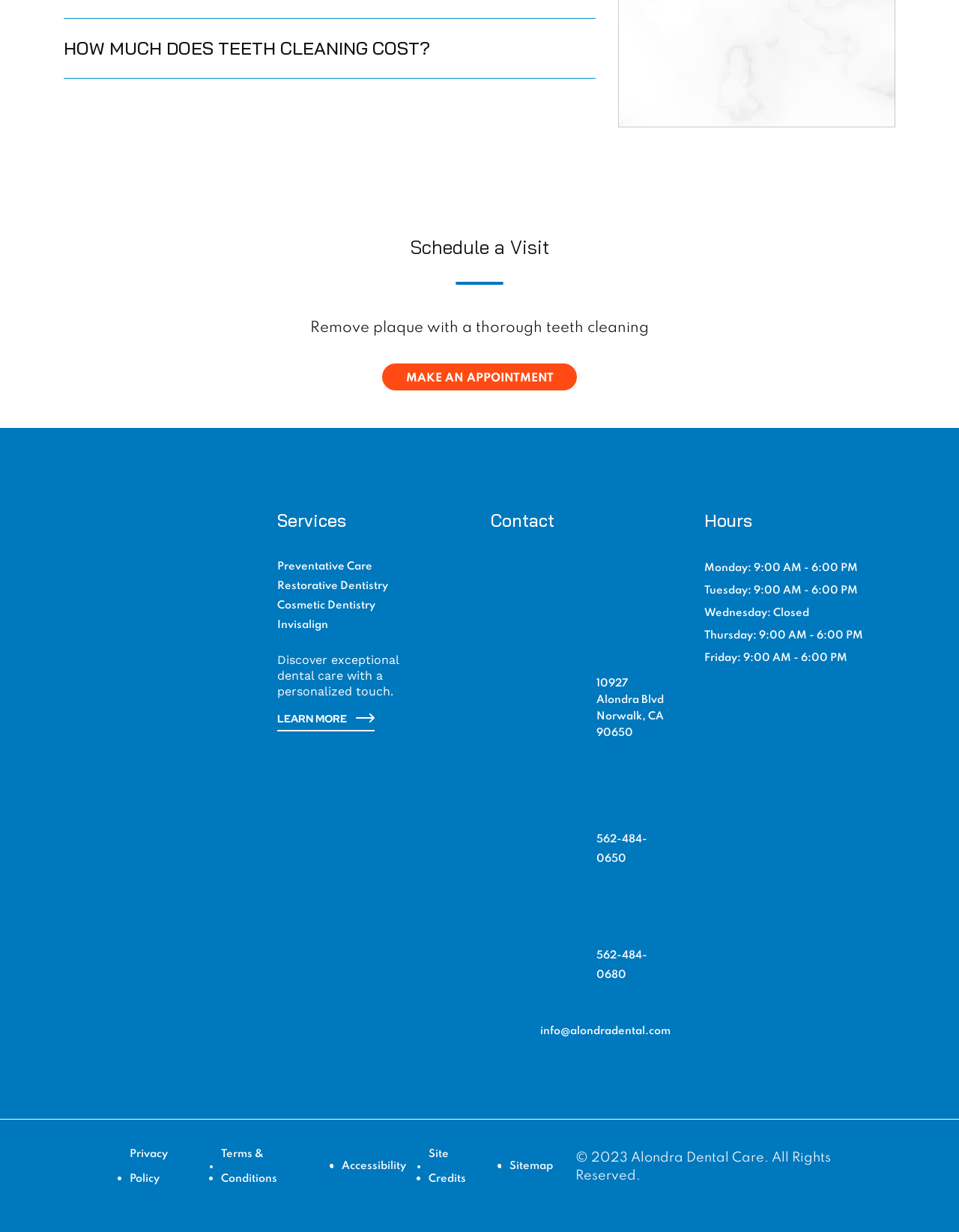Based on the image, please respond to the question with as much detail as possible:
What type of dentistry is offered by Alondra Dental Care?

I found the types of dentistry offered by looking at the links under the 'Services' heading, which include 'Preventative Care', 'Restorative Dentistry', 'Cosmetic Dentistry', and 'Invisalign'.